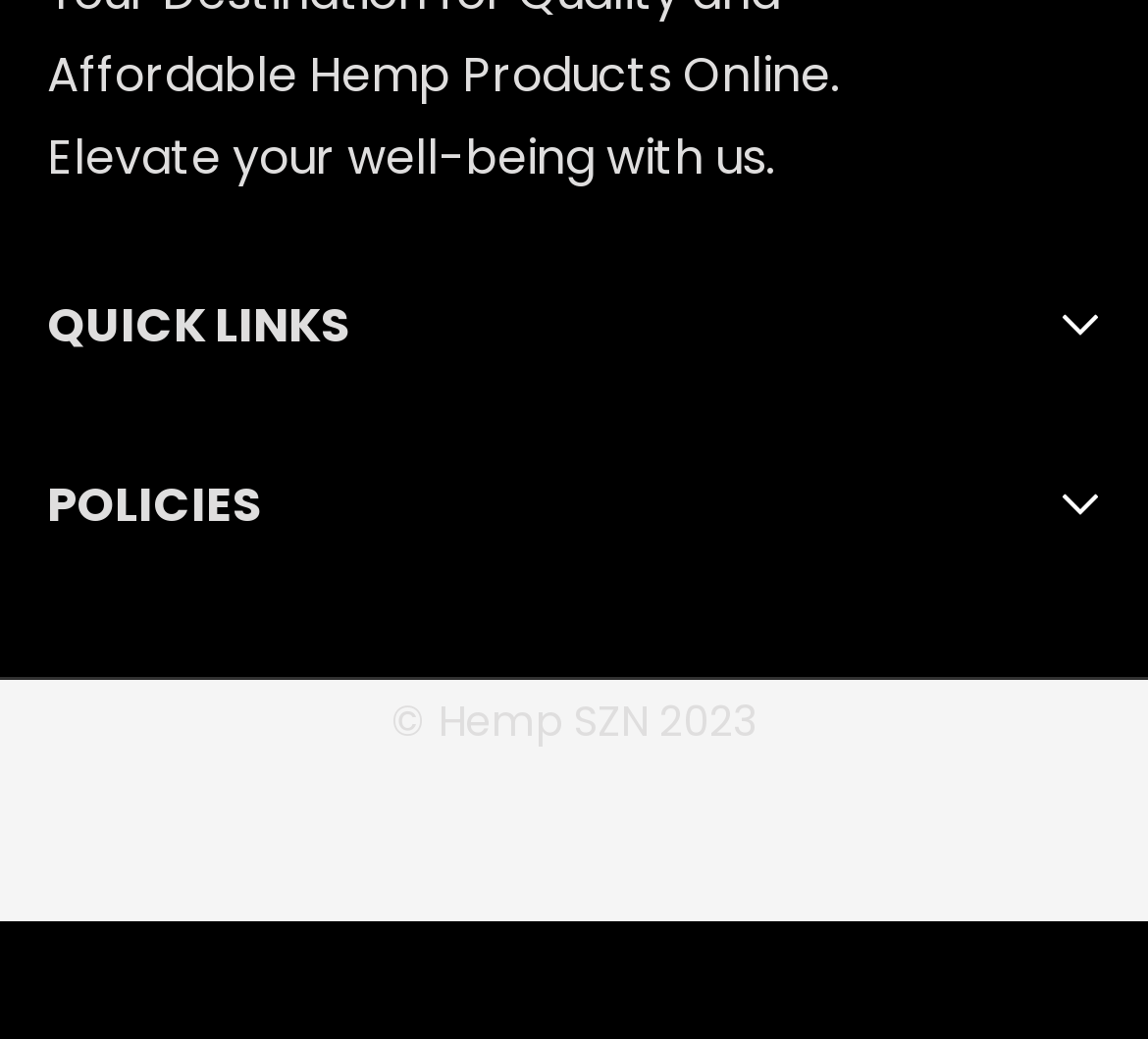What is the copyright year of the website?
Provide a detailed and extensive answer to the question.

The static text '© Hemp SZN 2023' at the bottom of the page indicates that the copyright year of the website is 2023.